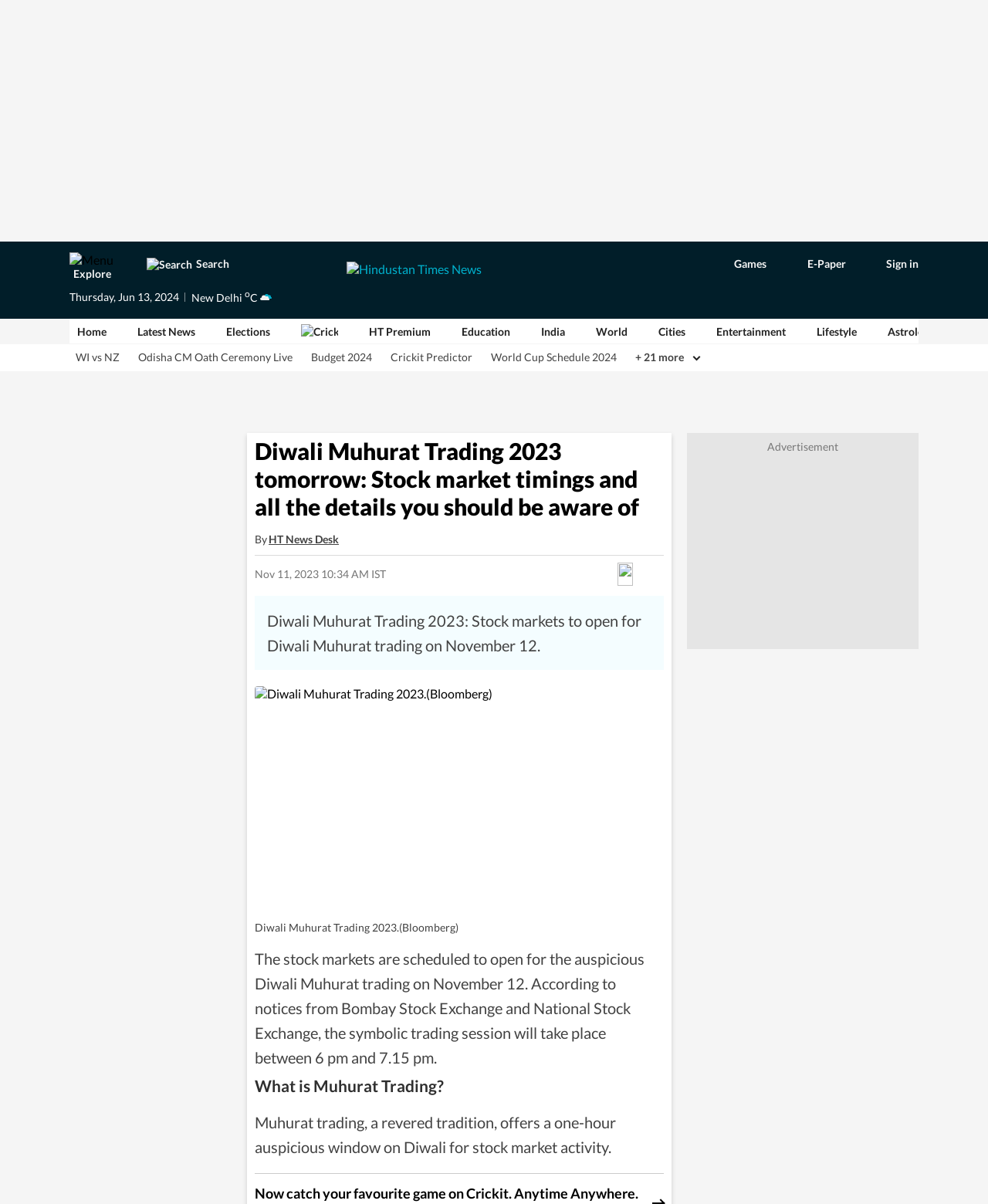Locate the bounding box coordinates of the segment that needs to be clicked to meet this instruction: "Read latest news".

[0.139, 0.27, 0.198, 0.281]